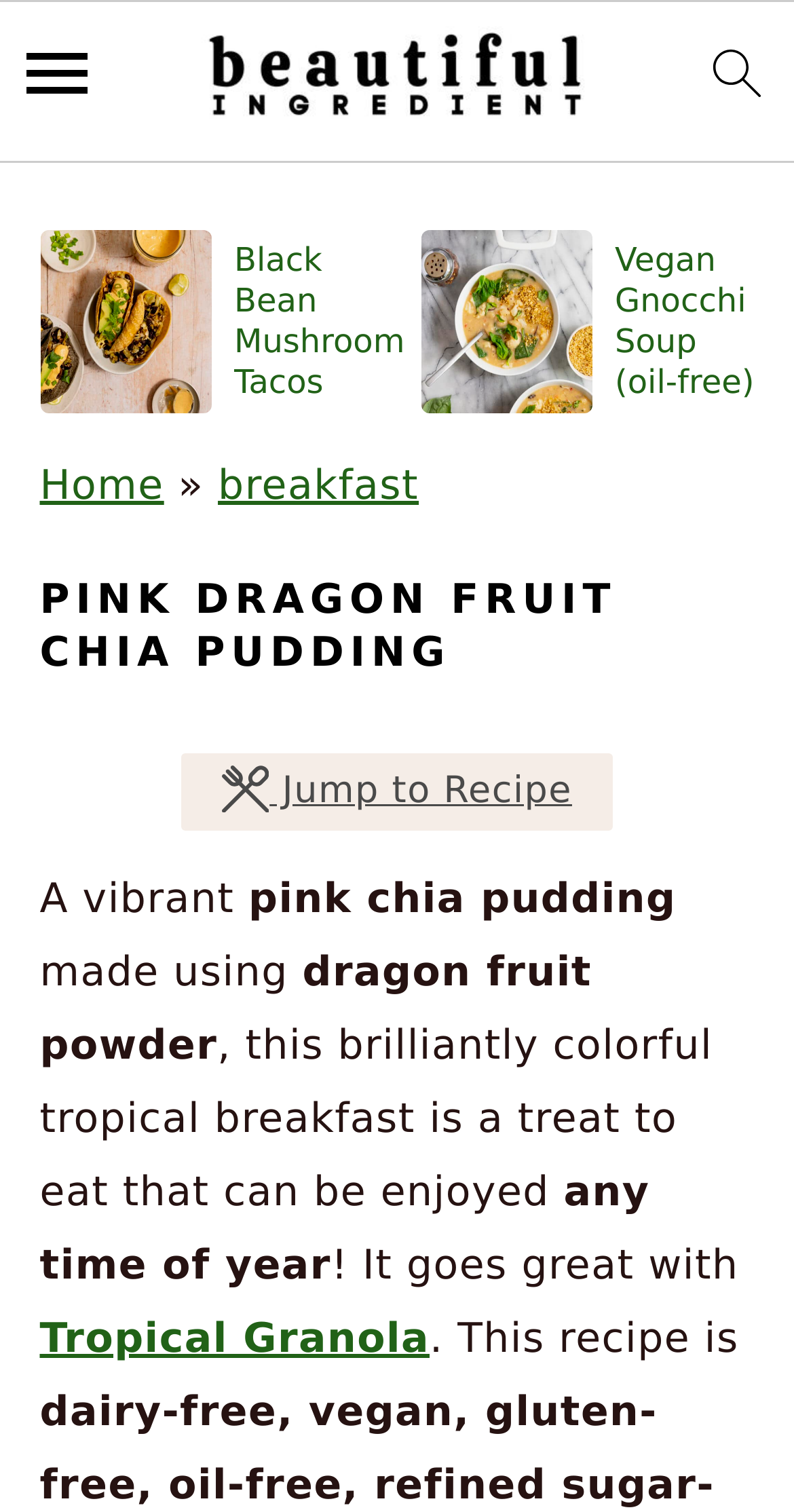Locate the bounding box of the UI element described by: "Vegan Gnocchi Soup (oil-free)" in the given webpage screenshot.

[0.529, 0.141, 0.991, 0.283]